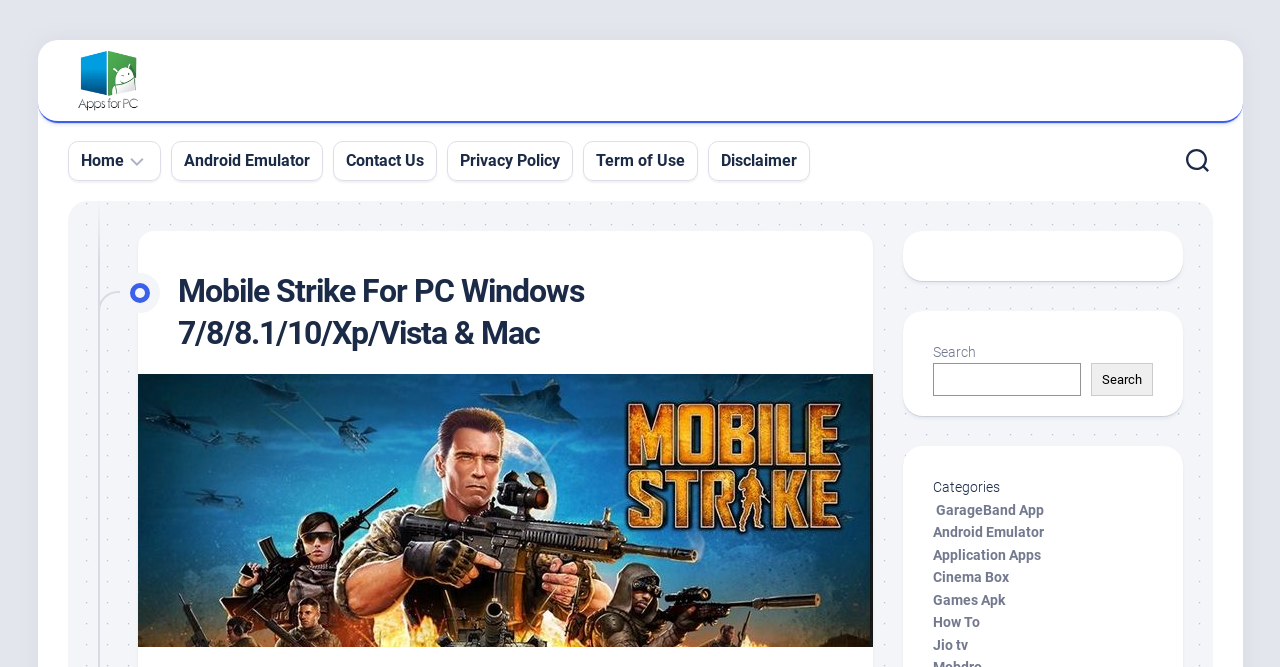Could you find the bounding box coordinates of the clickable area to complete this instruction: "Contact Us"?

[0.27, 0.225, 0.331, 0.258]